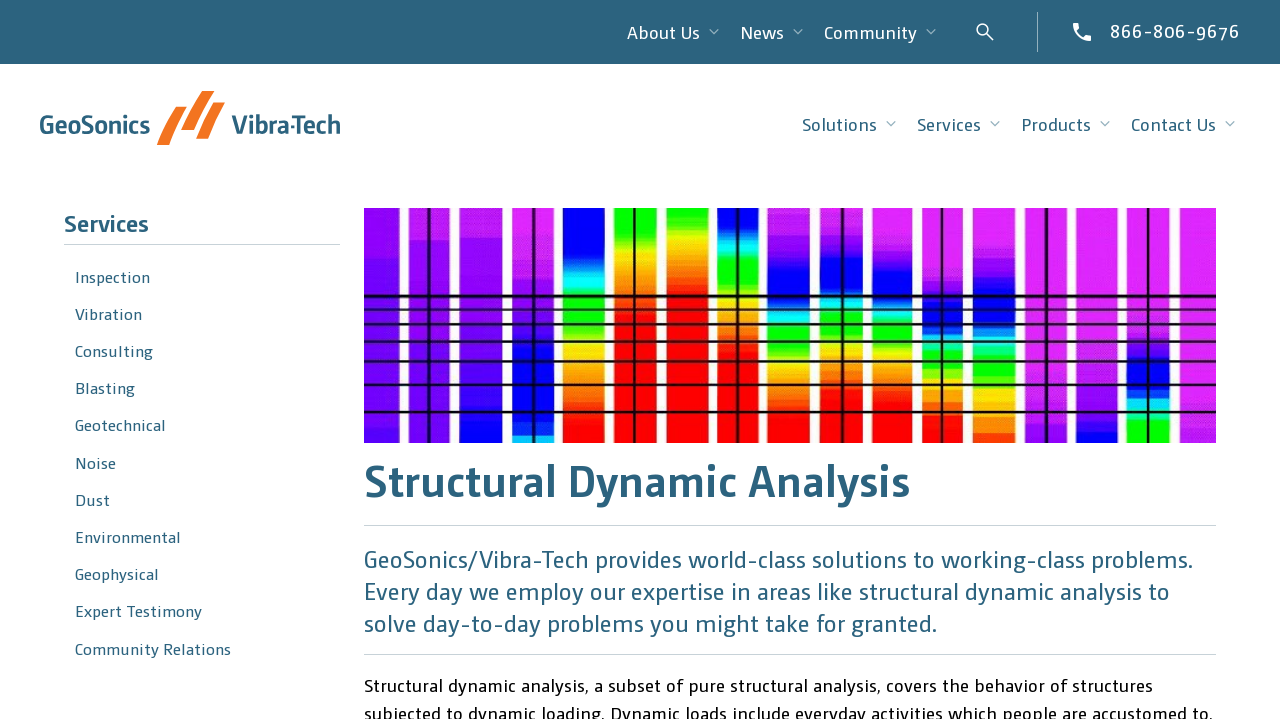What is the main service category?
Please answer the question with a detailed response using the information from the screenshot.

I found the main service category by looking at the heading element with the text 'Services' which is a parent element of several link elements with service names such as 'Inspection', 'Vibration', etc.